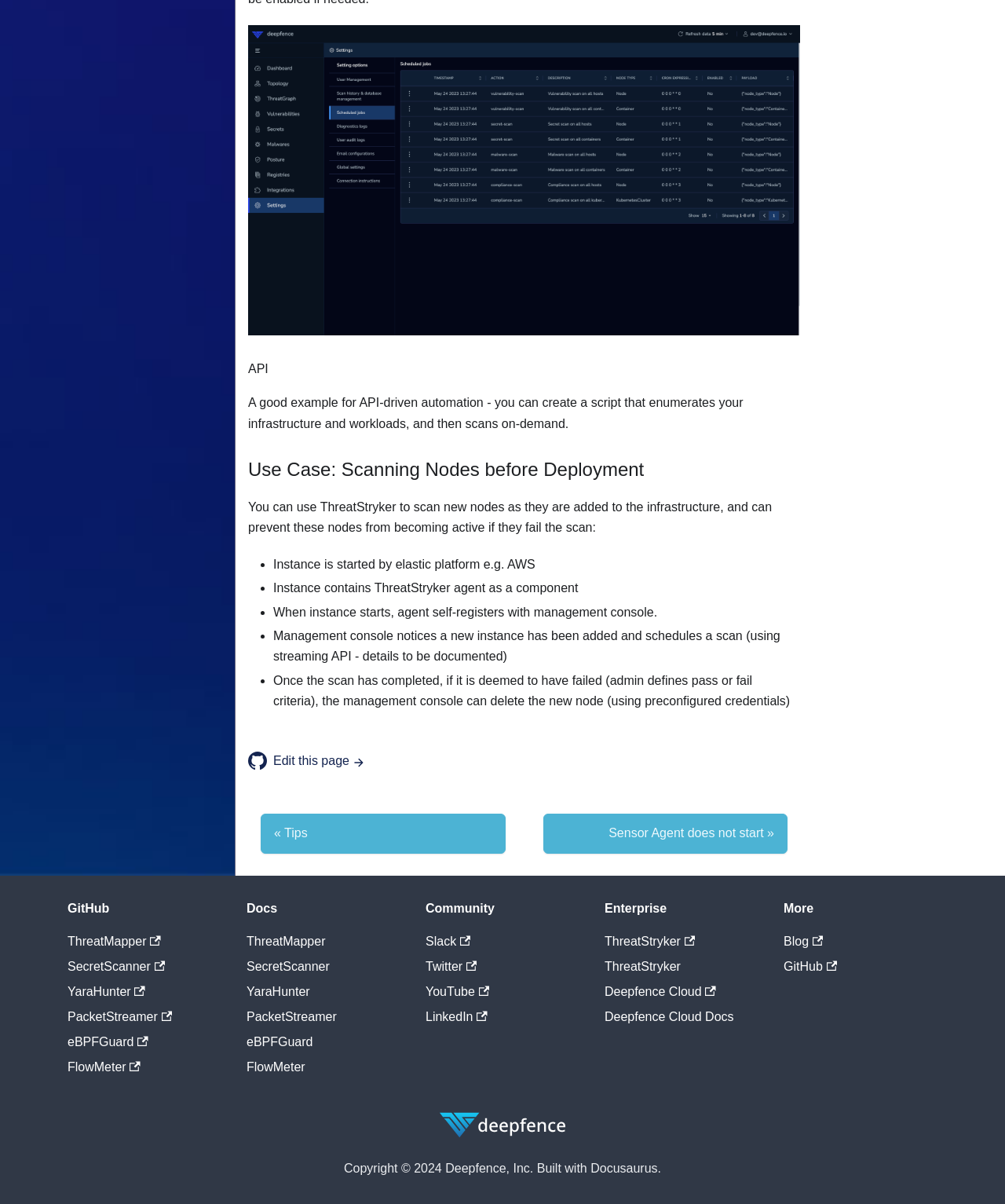What is the relationship between ThreatStryker and Deepfence?
Based on the image, answer the question with as much detail as possible.

The footer of the webpage mentions 'Copyright © 2024 Deepfence, Inc.' and there are links to Deepfence Cloud and Deepfence Cloud Docs. This suggests that ThreatStryker is a product or service offered by Deepfence.